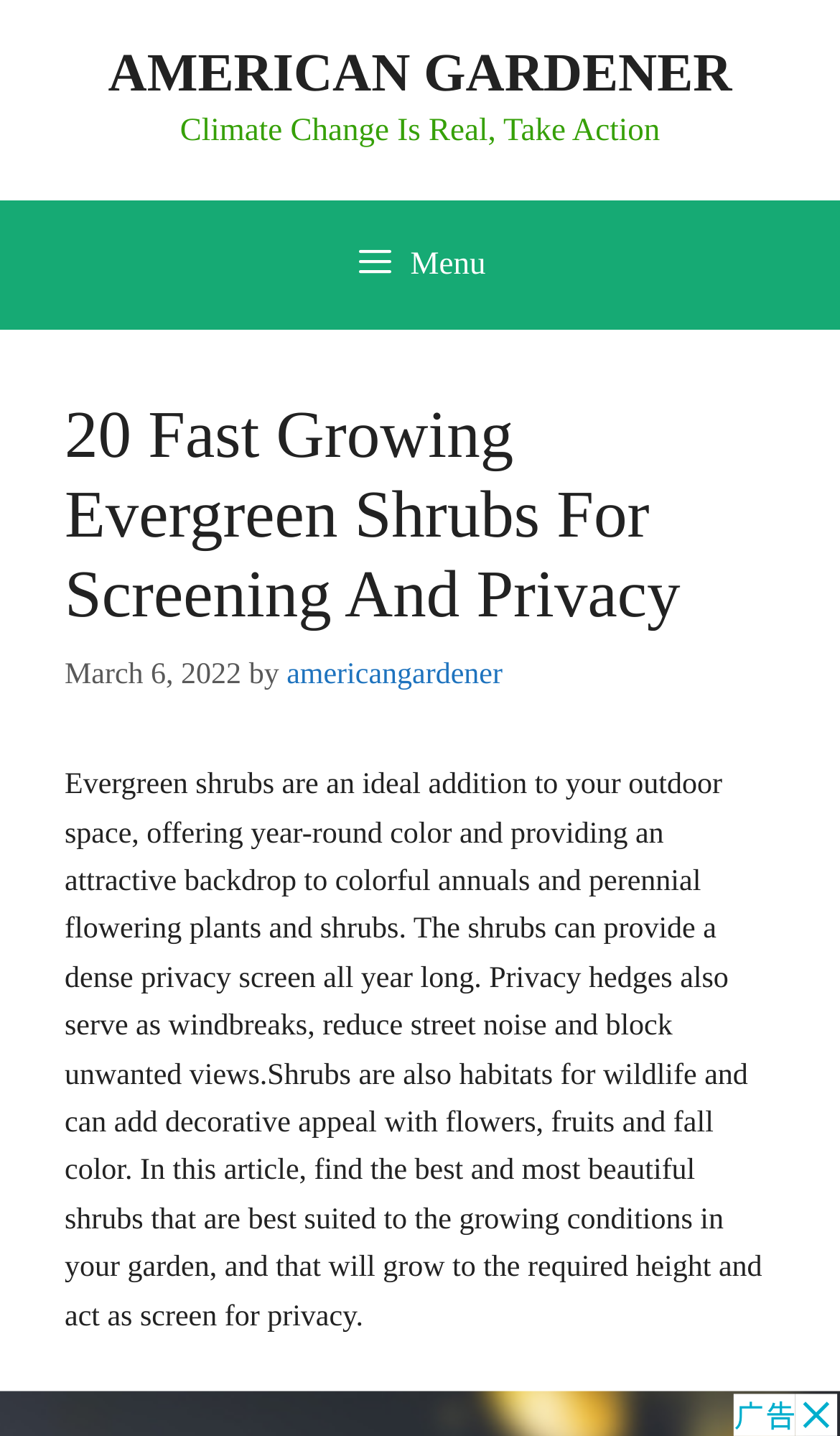Given the element description: "AMERICAN GARDENER", predict the bounding box coordinates of the UI element it refers to, using four float numbers between 0 and 1, i.e., [left, top, right, bottom].

[0.129, 0.032, 0.871, 0.072]